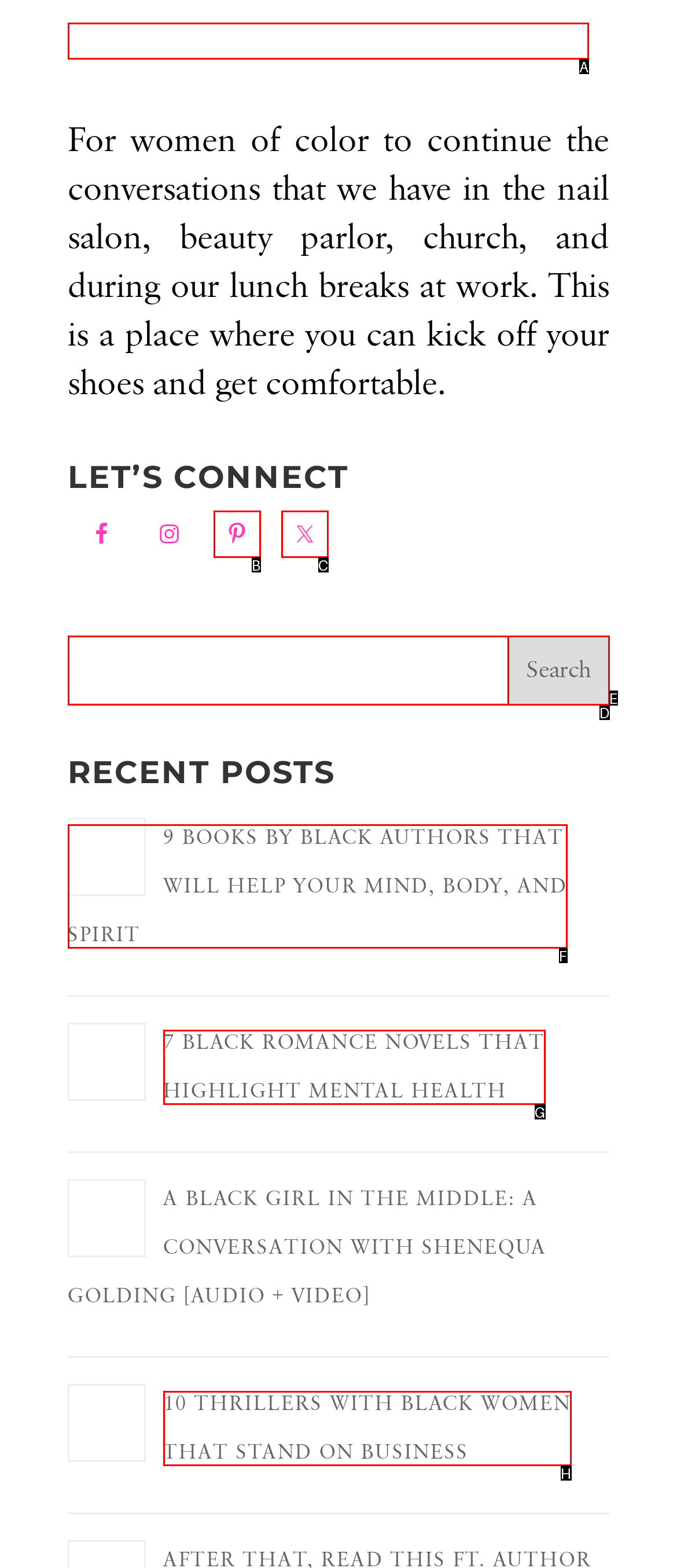Find the appropriate UI element to complete the task: Read 9 Books By Black Authors That Will Help Your Mind, Body, and Spirit. Indicate your choice by providing the letter of the element.

F